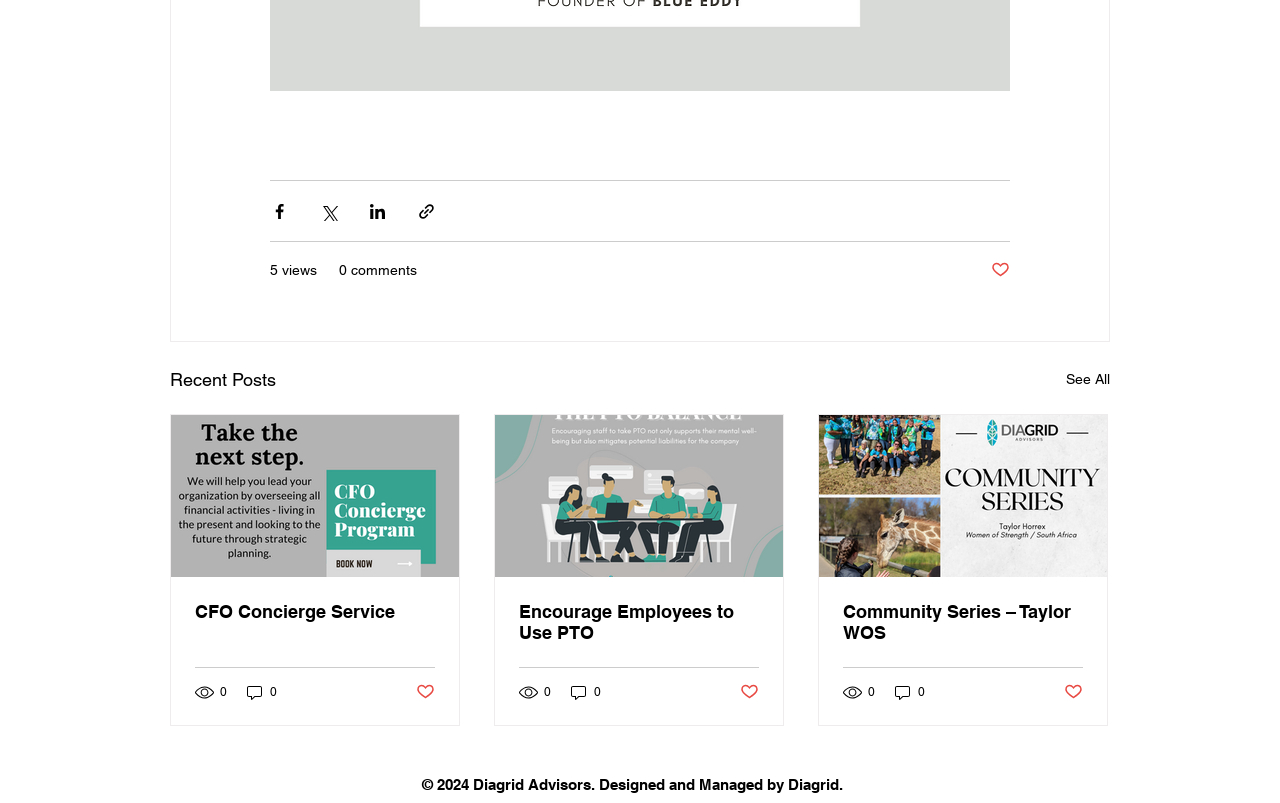Please identify the bounding box coordinates of the area that needs to be clicked to fulfill the following instruction: "Read the article about CFO Concierge Service."

[0.152, 0.749, 0.34, 0.775]